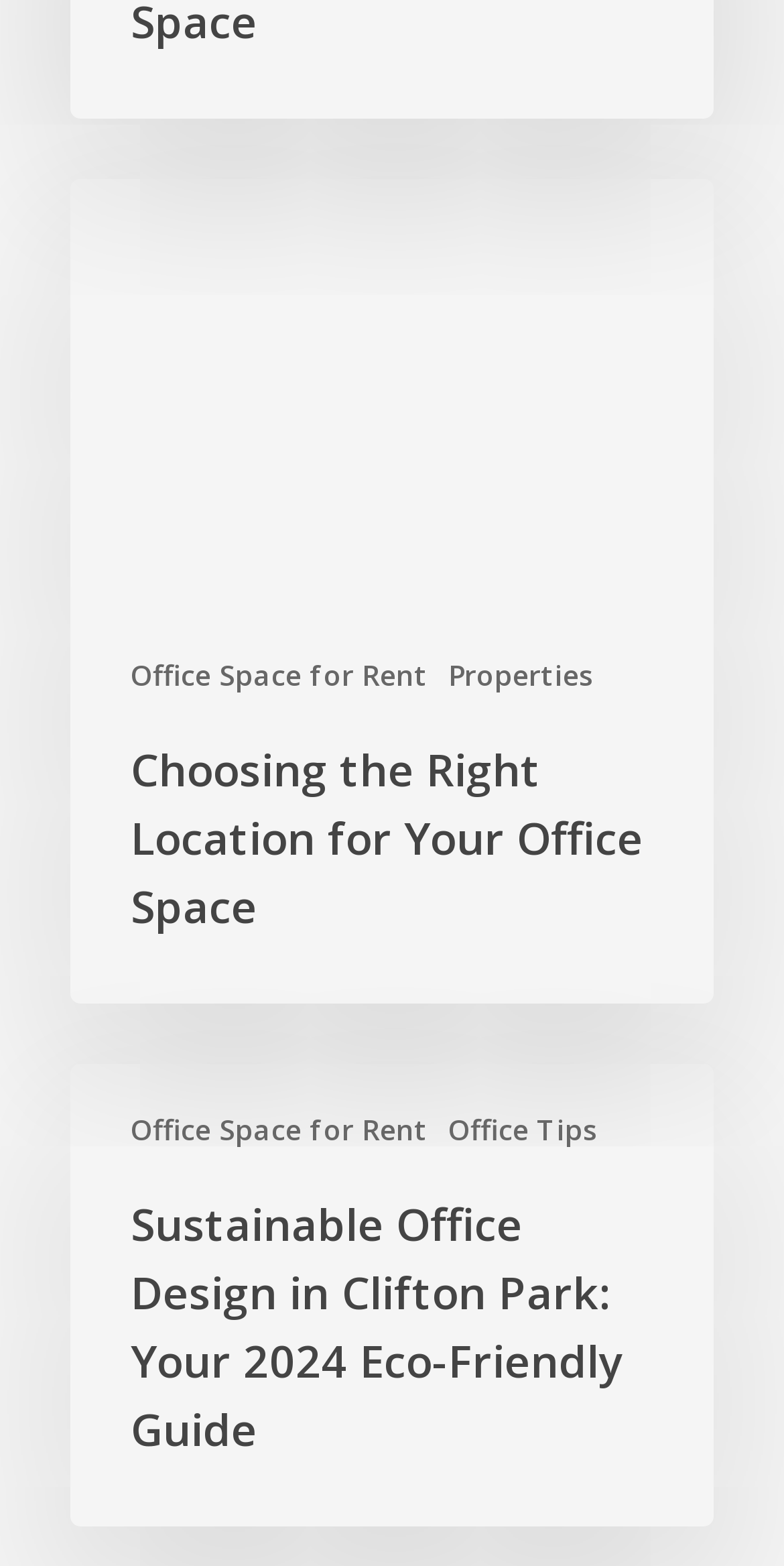Provide a thorough and detailed response to the question by examining the image: 
What is the topic of the last link?

The last link has an OCR text 'Sustainable Office Design in Clifton Park: Your 2024 Eco-Friendly Guide', indicating that the topic of this link is related to sustainable office design.